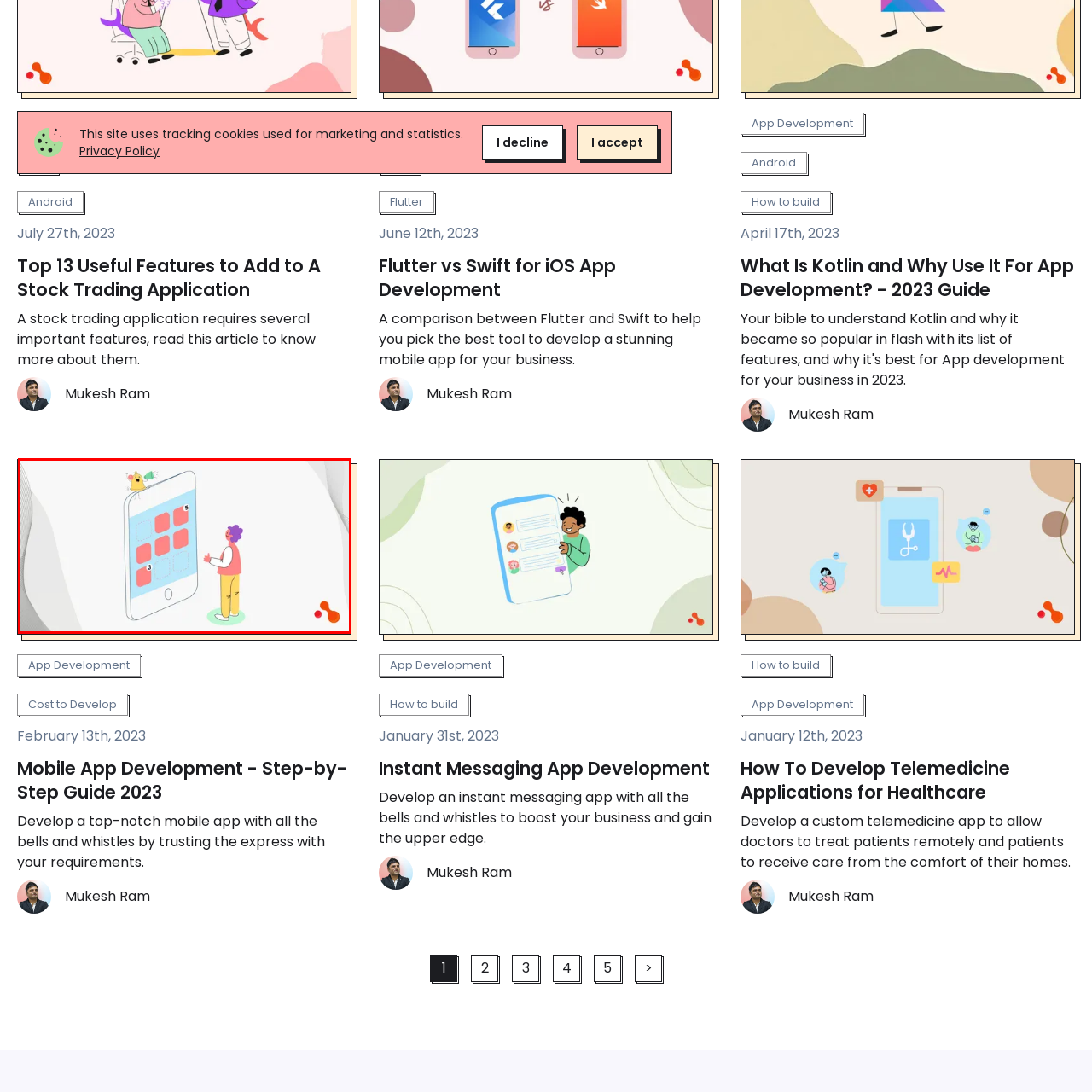What is the bird holding?
Pay attention to the image surrounded by the red bounding box and respond to the question with a detailed answer.

The small, whimsical bird perched atop the smartphone is holding a megaphone, adding a playful touch to the scene.